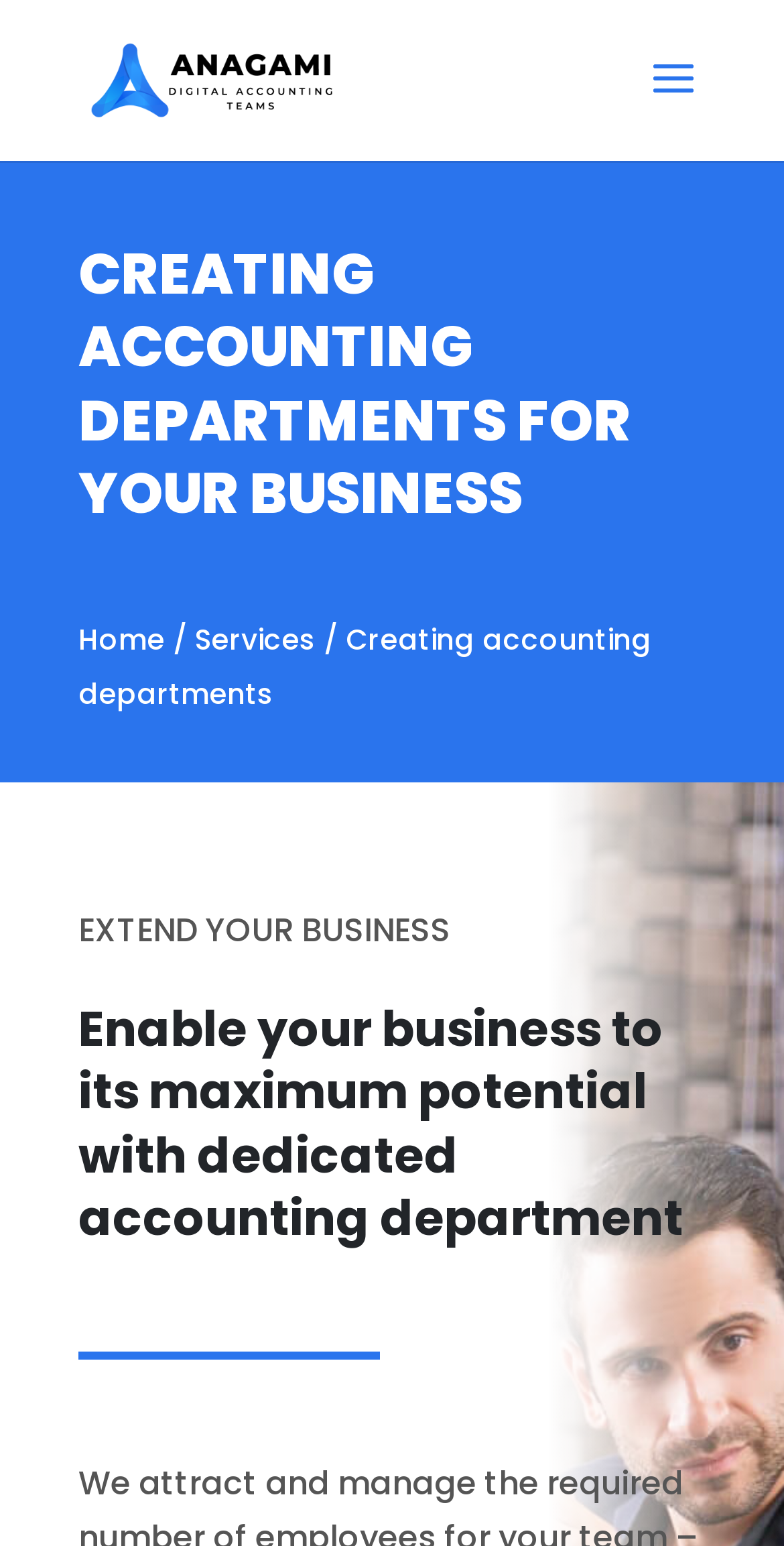Examine the screenshot and answer the question in as much detail as possible: What is the tone of the webpage?

The tone of the webpage can be inferred from the formal language used in the headings and static texts, which suggests a professional tone.